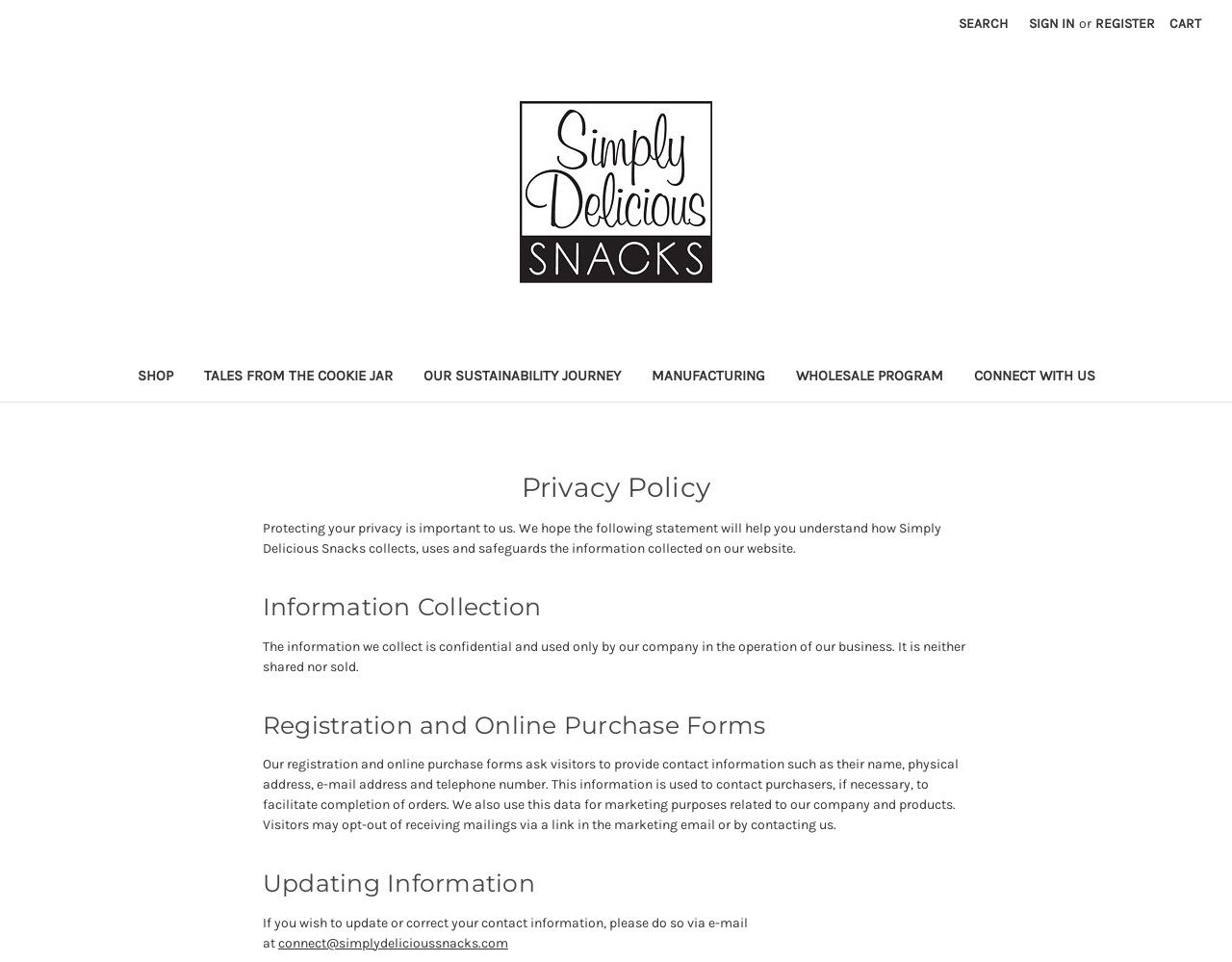Locate the coordinates of the bounding box for the clickable region that fulfills this instruction: "Contact us via email".

[0.226, 0.972, 0.412, 0.989]